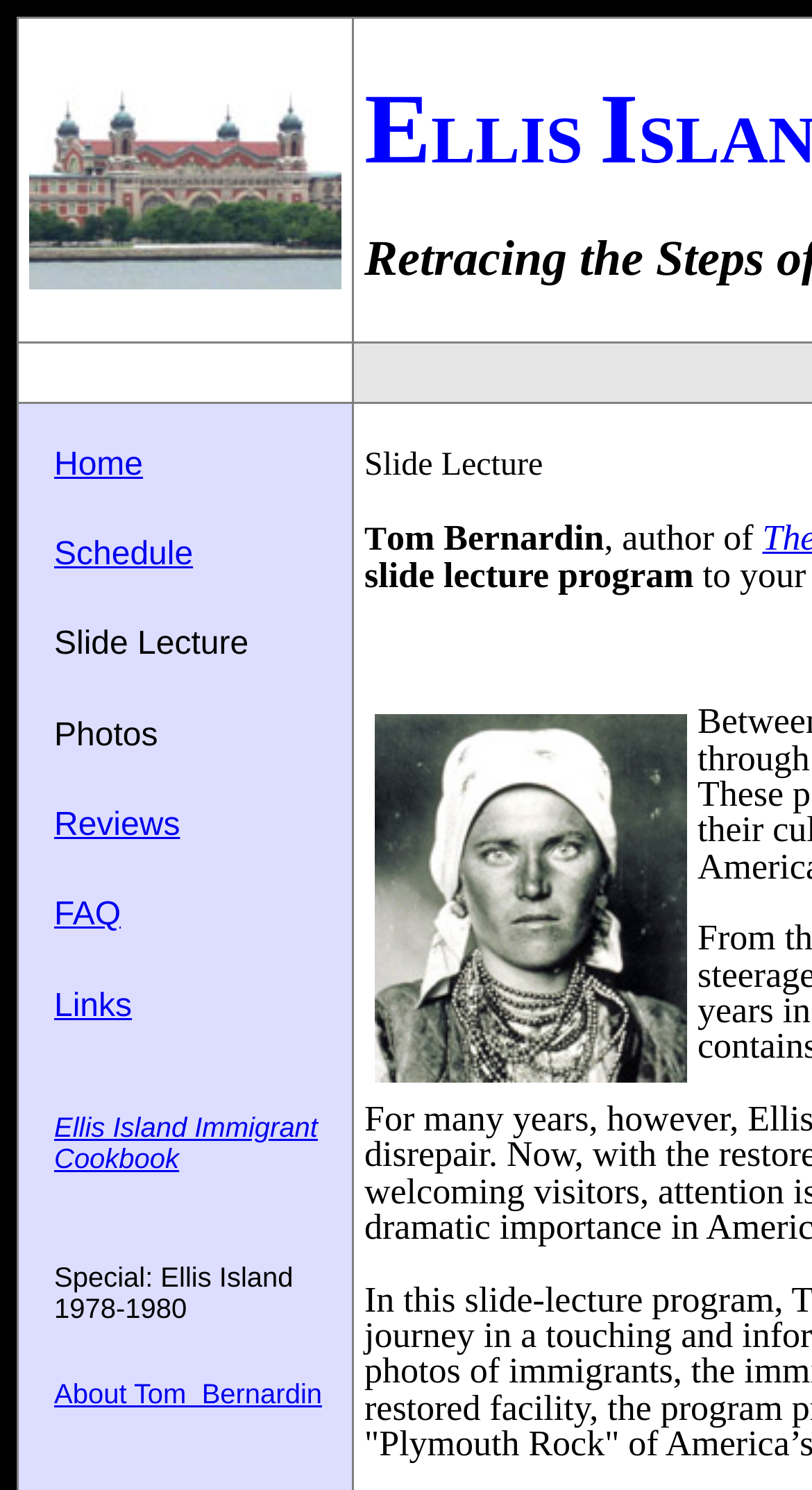Identify and provide the main heading of the webpage.

ELLIS ISLAND TOURS